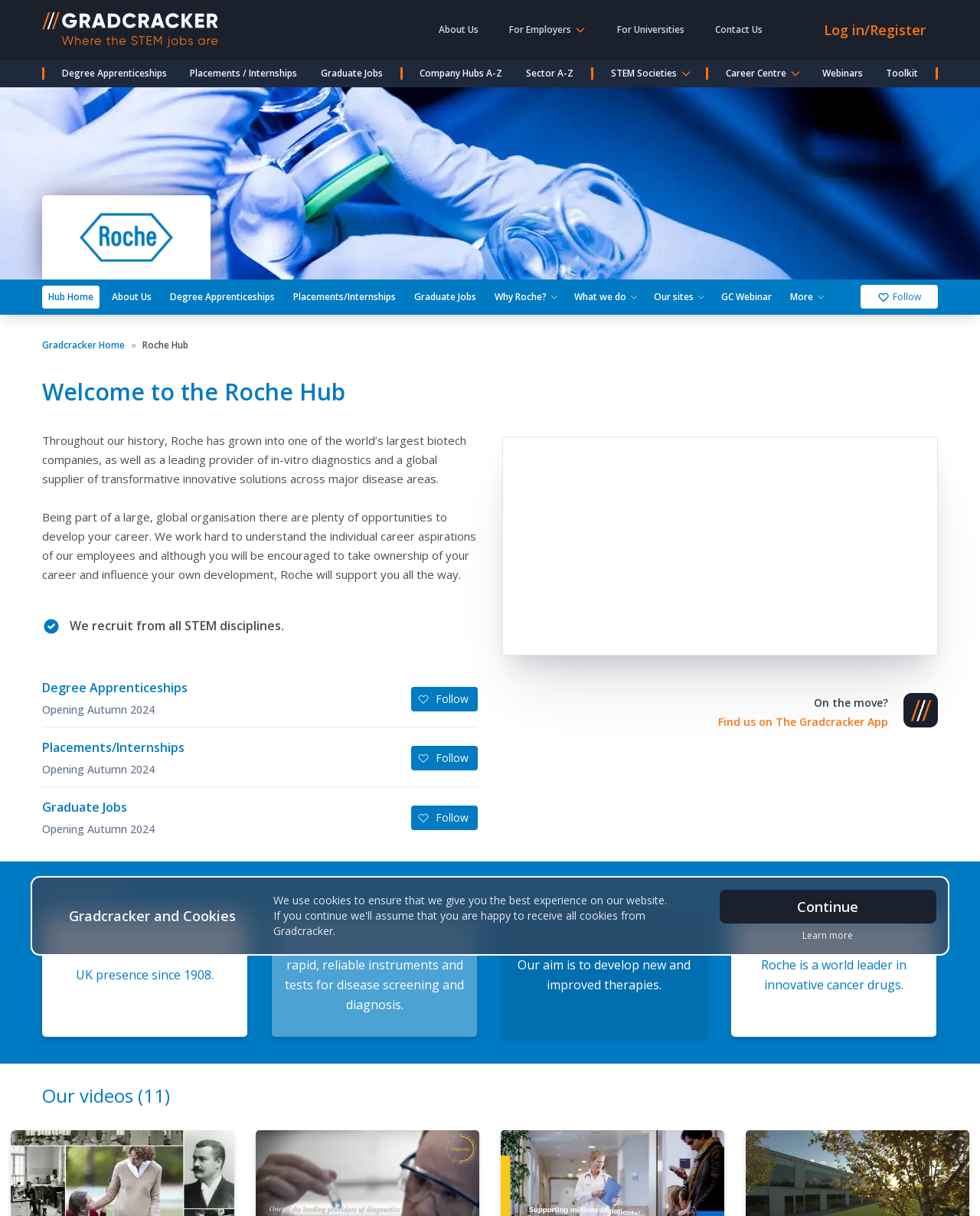What is the purpose of Roche according to the webpage?
Using the image, elaborate on the answer with as much detail as possible.

I determined the purpose of Roche by reading the text on the webpage, specifically the section 'Our aim is to develop new and improved therapies'.